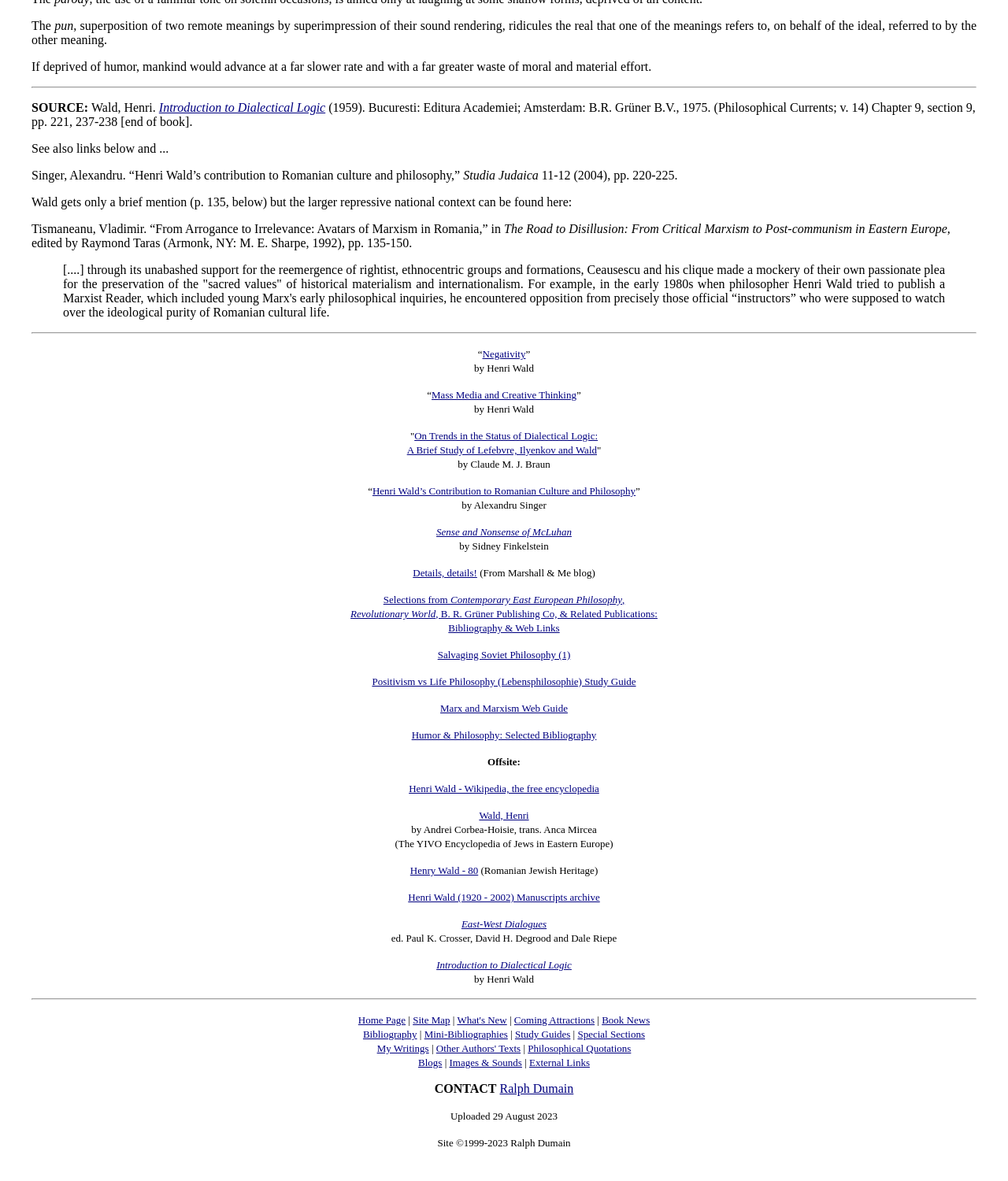Use a single word or phrase to answer the question:
What is the name of the philosopher mentioned?

Henri Wald